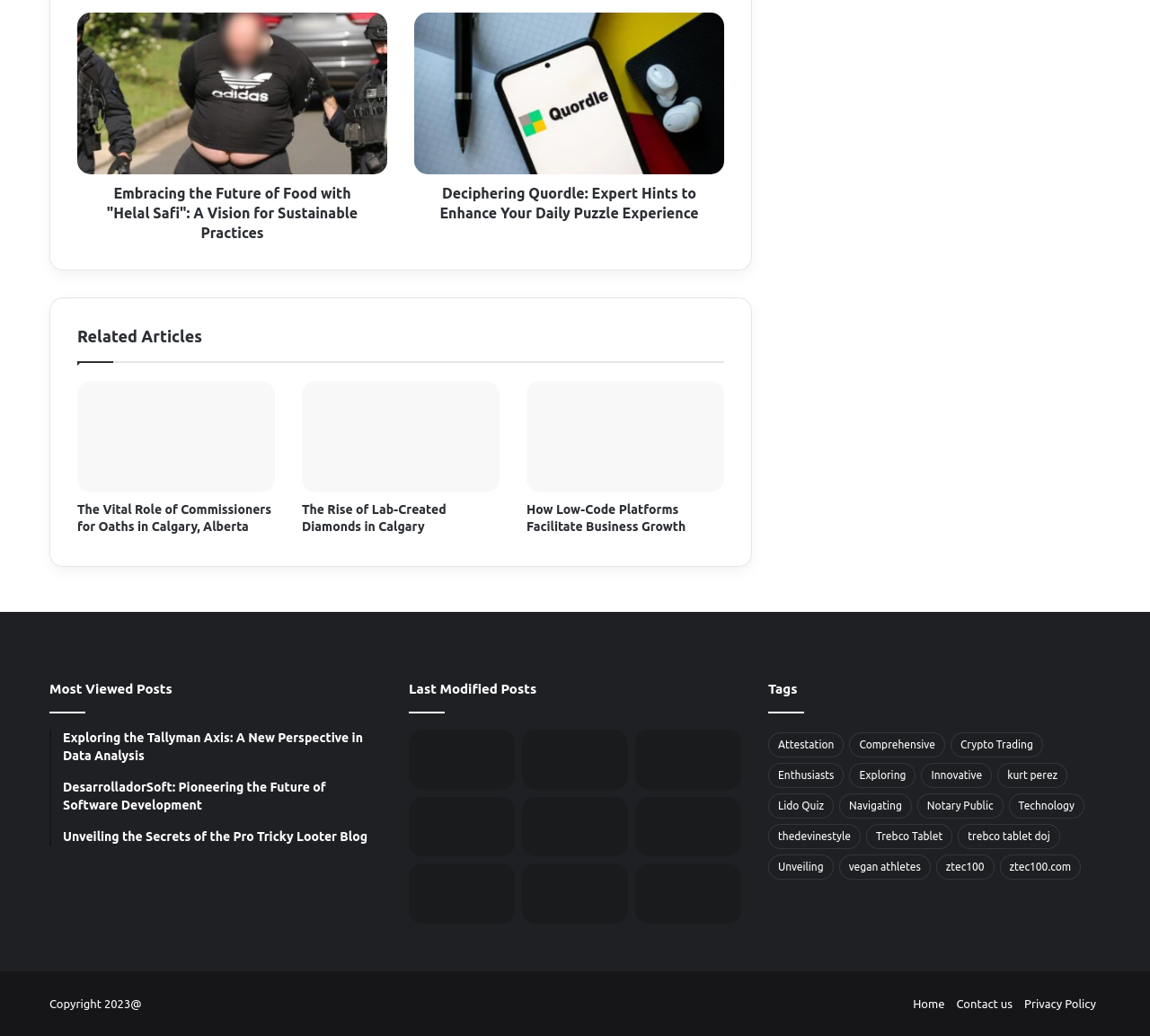Please specify the bounding box coordinates for the clickable region that will help you carry out the instruction: "Click on the link 'How Low-Code Platforms Facilitate Business Growth'".

[0.458, 0.368, 0.63, 0.475]